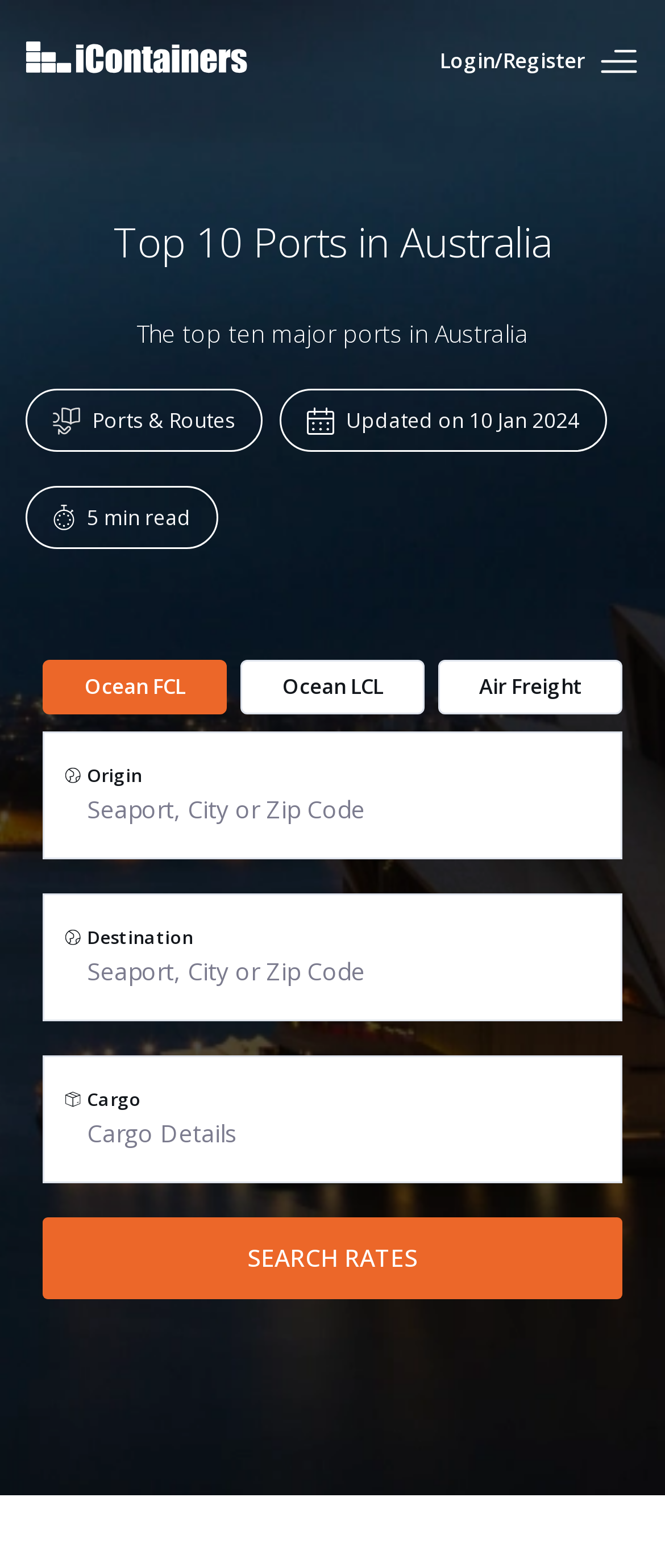How many textboxes are there in the webpage?
Provide a short answer using one word or a brief phrase based on the image.

3